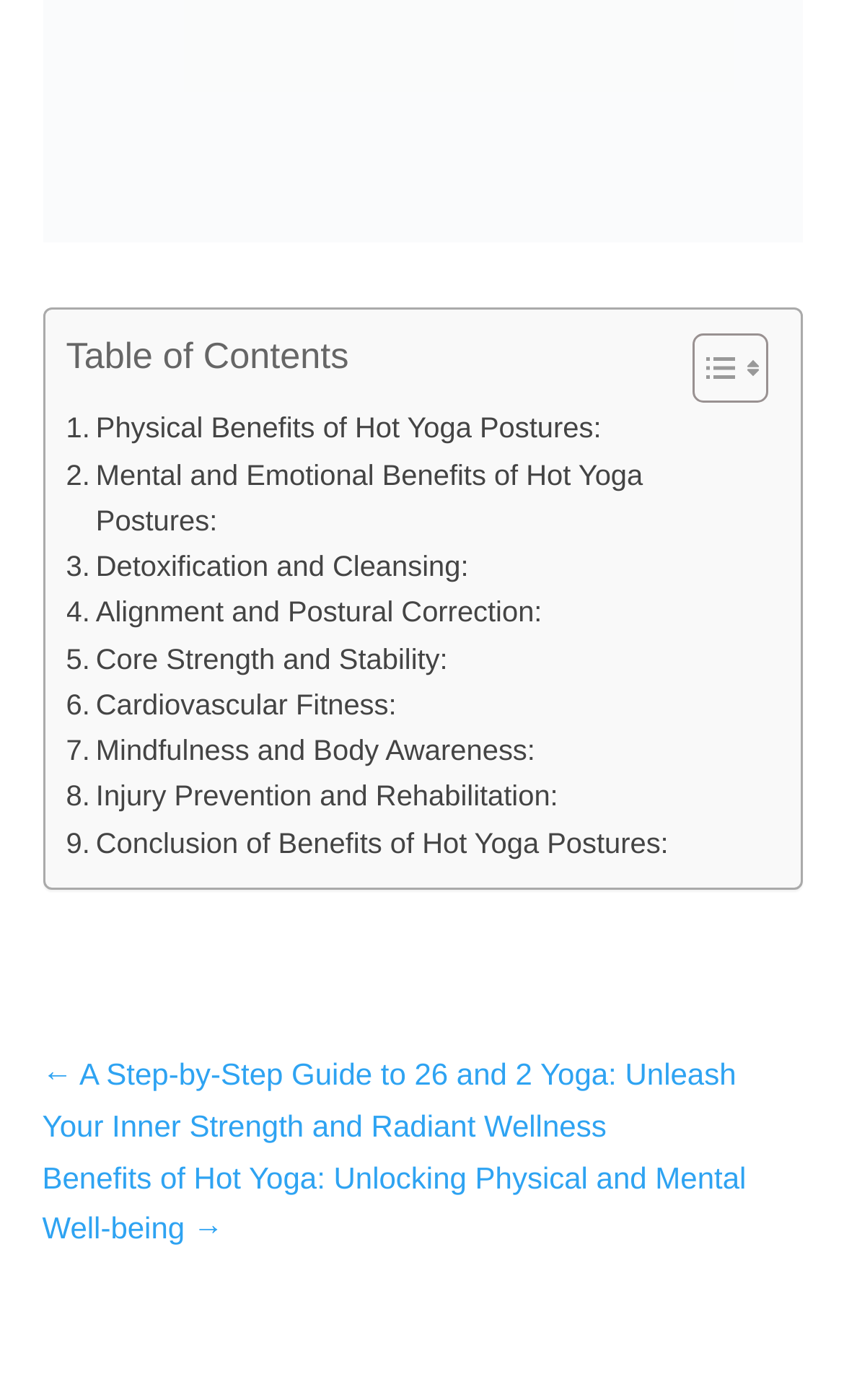Refer to the screenshot and answer the following question in detail:
What is the main topic of this webpage?

Based on the links and text on the webpage, it appears that the main topic is the benefits of hot yoga postures, with various subtopics such as physical benefits, mental and emotional benefits, detoxification, and more.